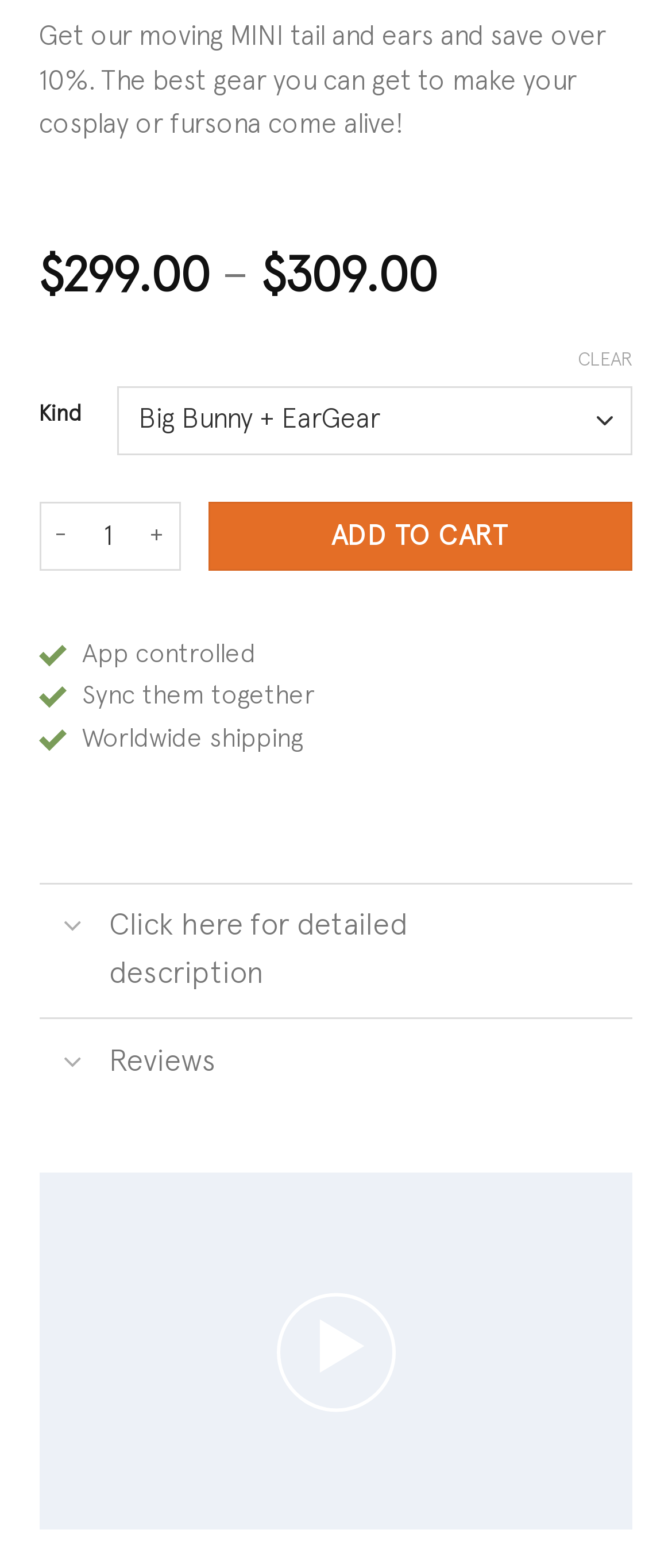Provide the bounding box coordinates in the format (top-left x, top-left y, bottom-right x, bottom-right y). All values are floating point numbers between 0 and 1. Determine the bounding box coordinate of the UI element described as: parent_node: Reviews aria-label="Toggle"

[0.058, 0.656, 0.159, 0.703]